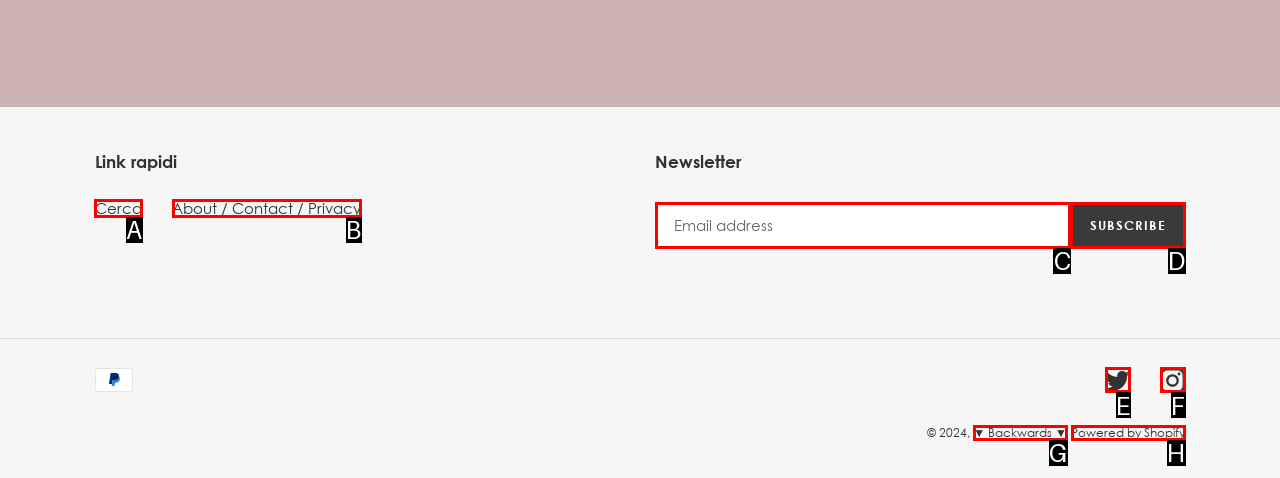Select the UI element that should be clicked to execute the following task: Search for something
Provide the letter of the correct choice from the given options.

A